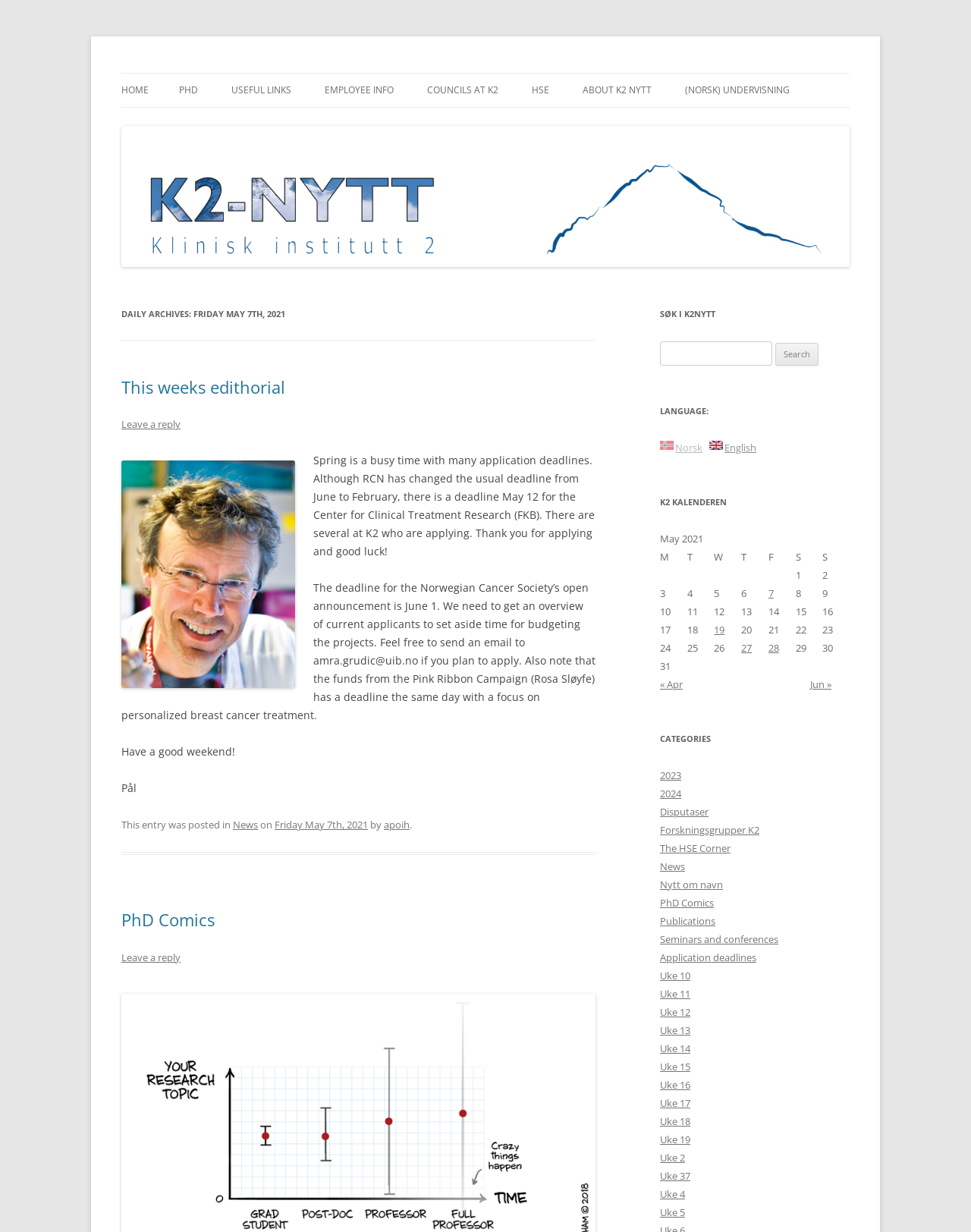Identify the bounding box coordinates of the specific part of the webpage to click to complete this instruction: "Click on HOME".

[0.125, 0.06, 0.153, 0.087]